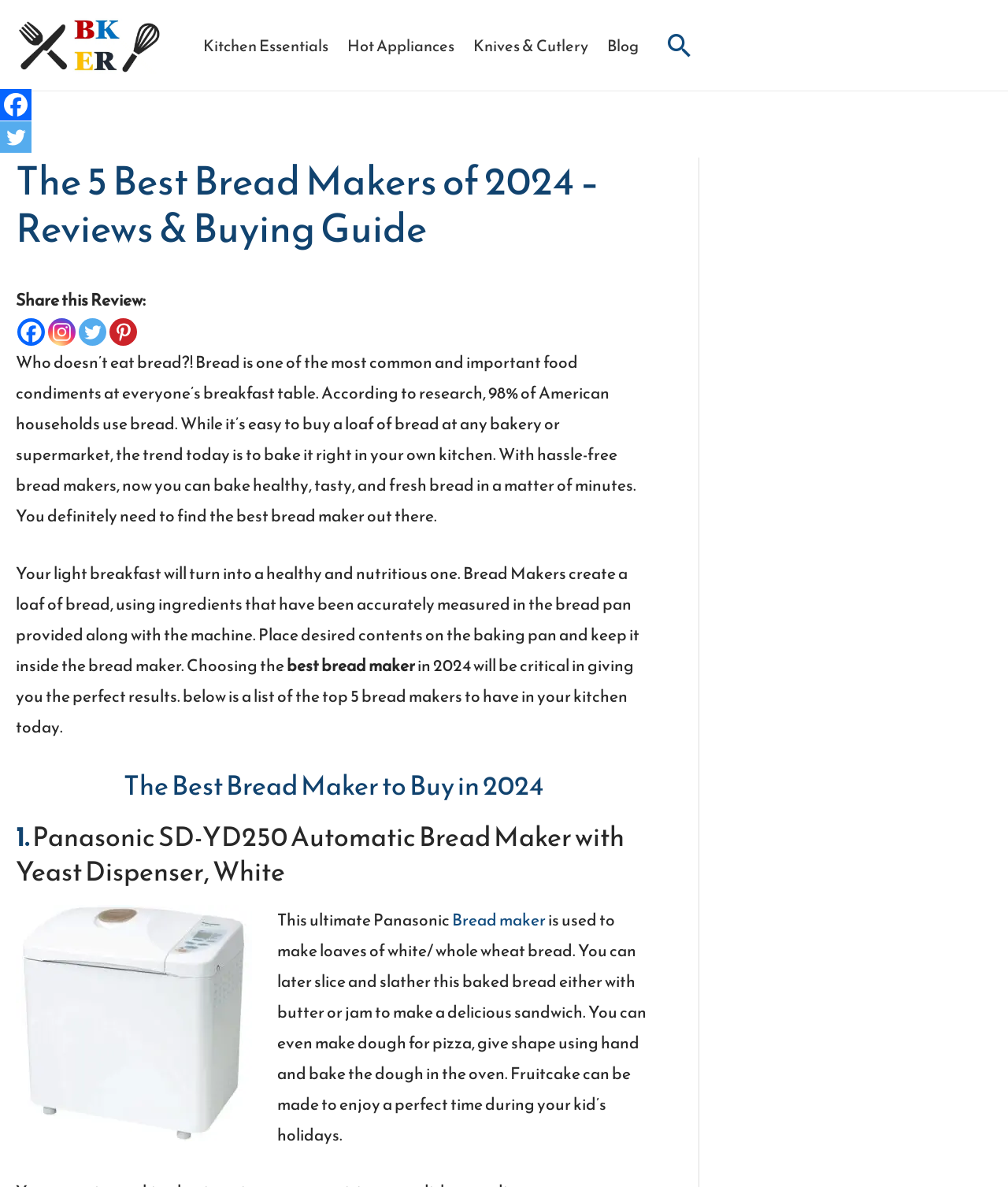Reply to the question with a brief word or phrase: What percentage of American households use bread?

98%